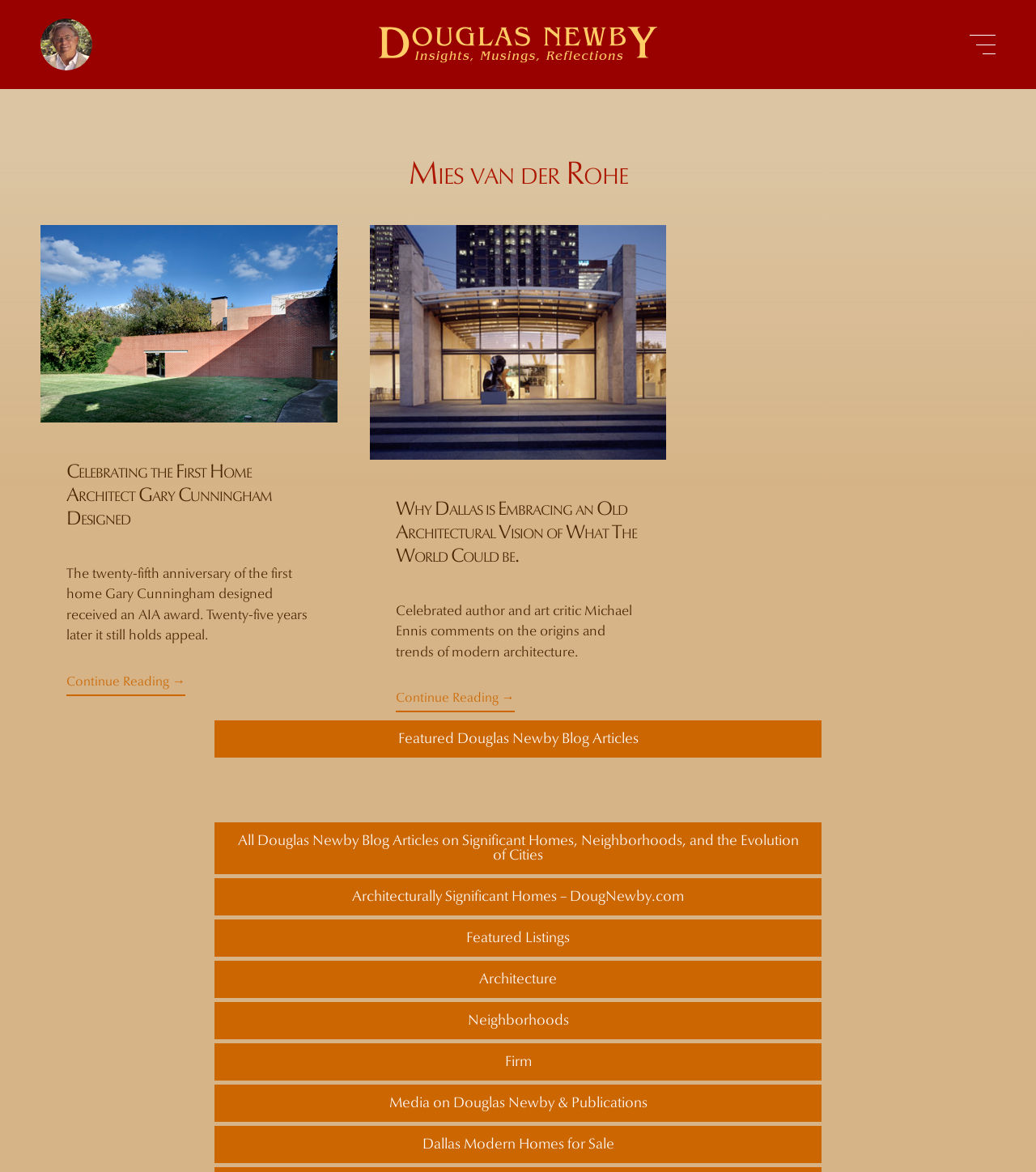Determine the bounding box coordinates of the clickable region to carry out the instruction: "View 'Featured Douglas Newby Blog Articles'".

[0.207, 0.615, 0.793, 0.646]